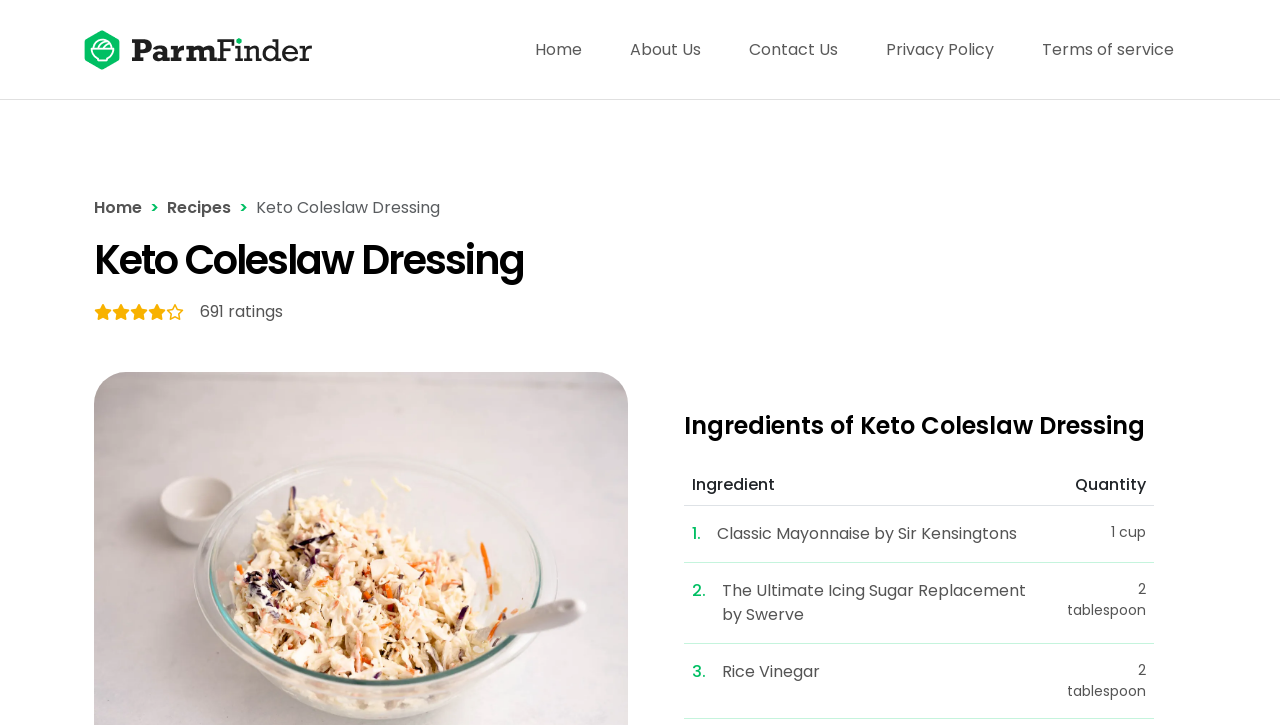What is the name of the website?
Please ensure your answer to the question is detailed and covers all necessary aspects.

The name of the website can be found in the top-left corner of the webpage, where it says 'ParmFinder' in a link format.